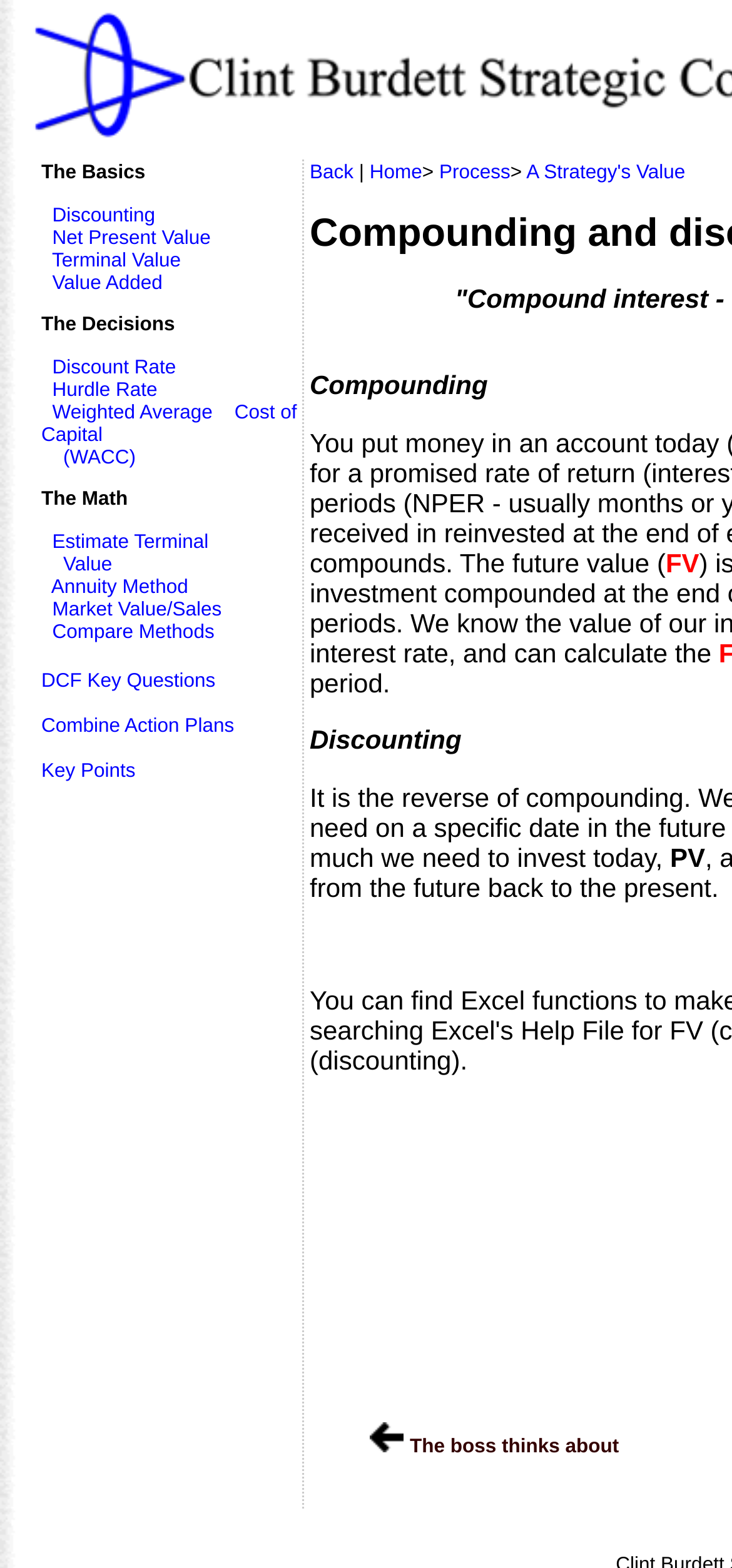Kindly provide the bounding box coordinates of the section you need to click on to fulfill the given instruction: "Go to Net Present Value".

[0.071, 0.144, 0.288, 0.159]